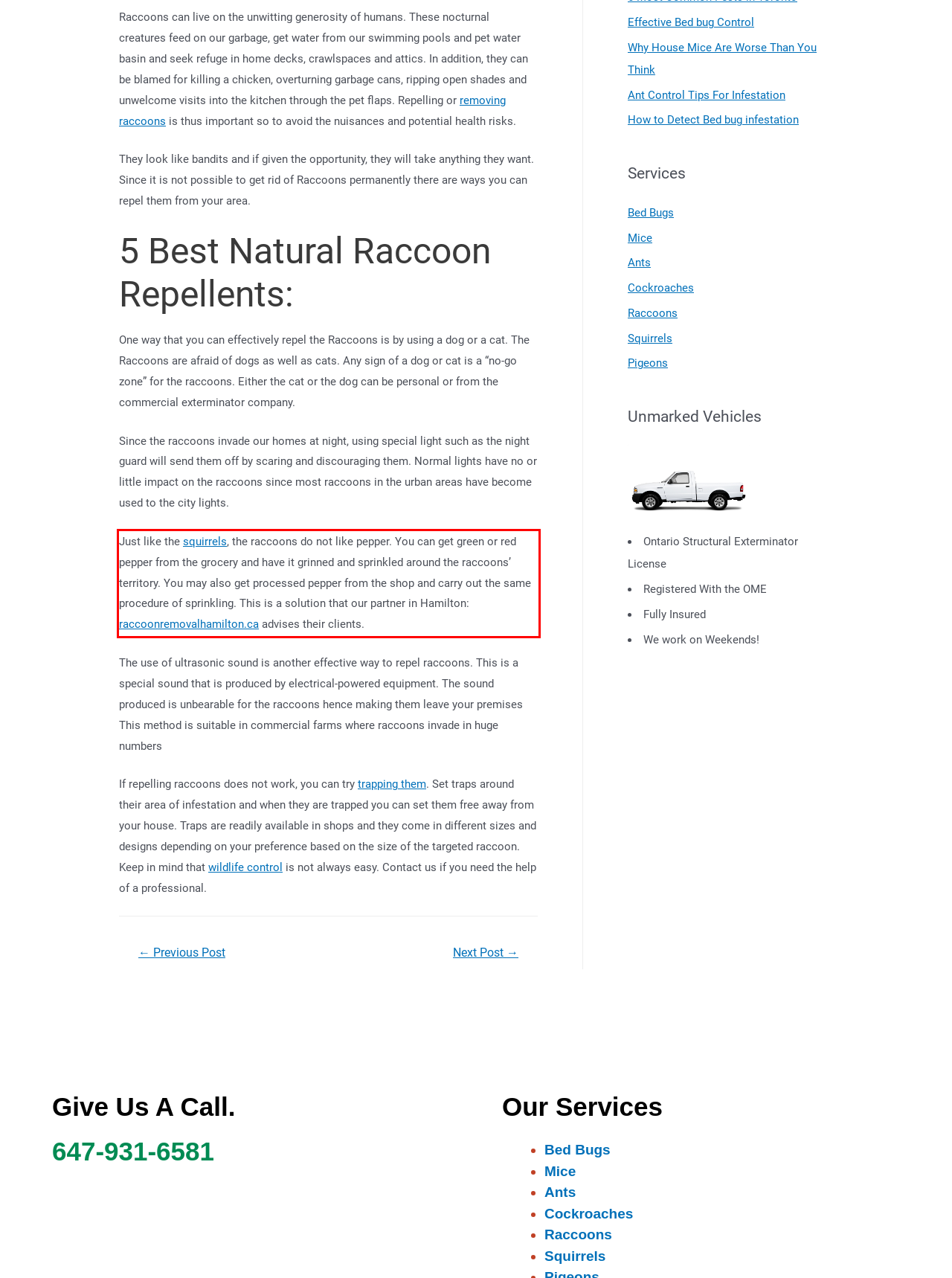You are given a webpage screenshot with a red bounding box around a UI element. Extract and generate the text inside this red bounding box.

Just like the squirrels, the raccoons do not like pepper. You can get green or red pepper from the grocery and have it grinned and sprinkled around the raccoons’ territory. You may also get processed pepper from the shop and carry out the same procedure of sprinkling. This is a solution that our partner in Hamilton: raccoonremovalhamilton.ca advises their clients.